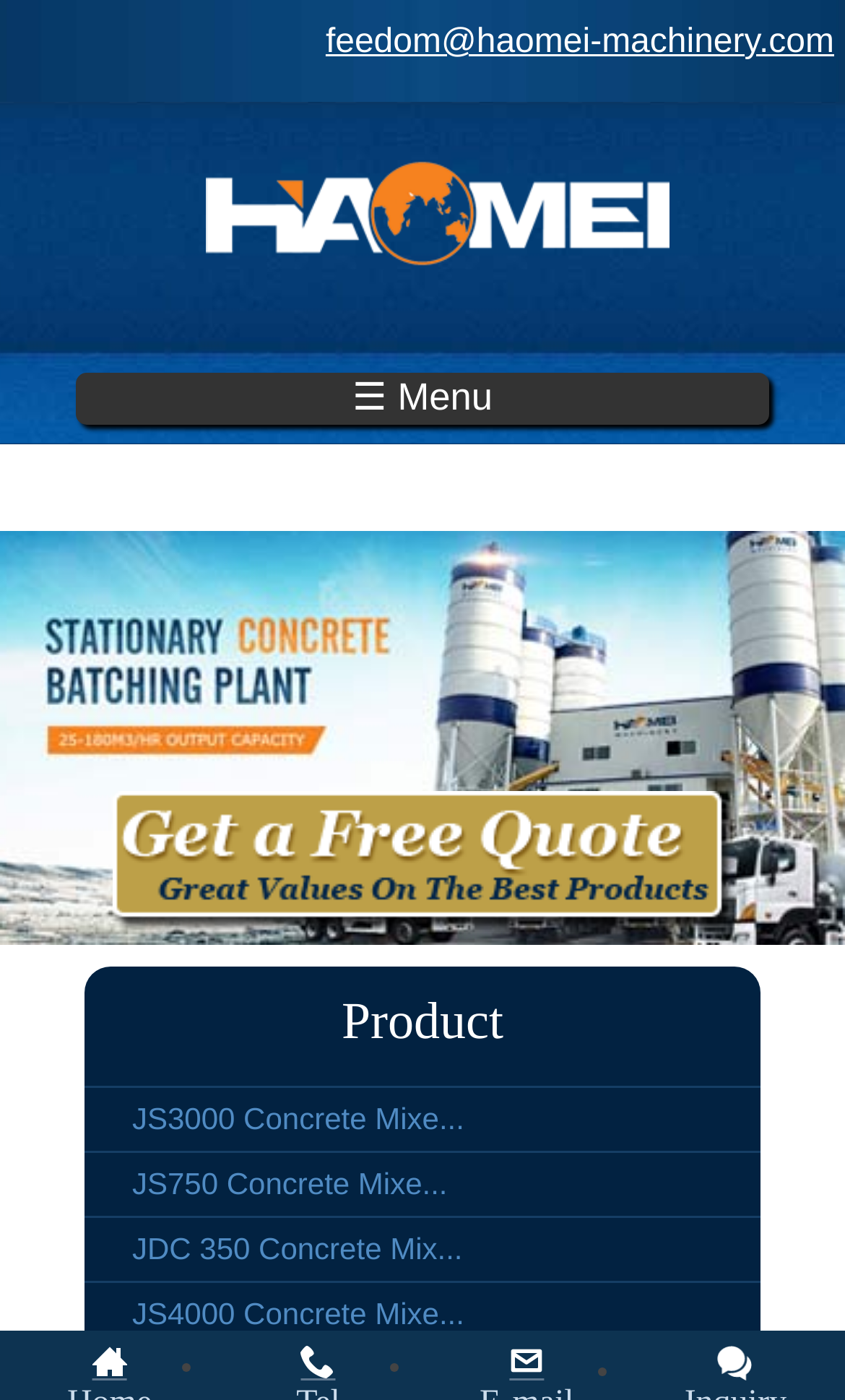Provide your answer to the question using just one word or phrase: How many images are on the webpage?

2